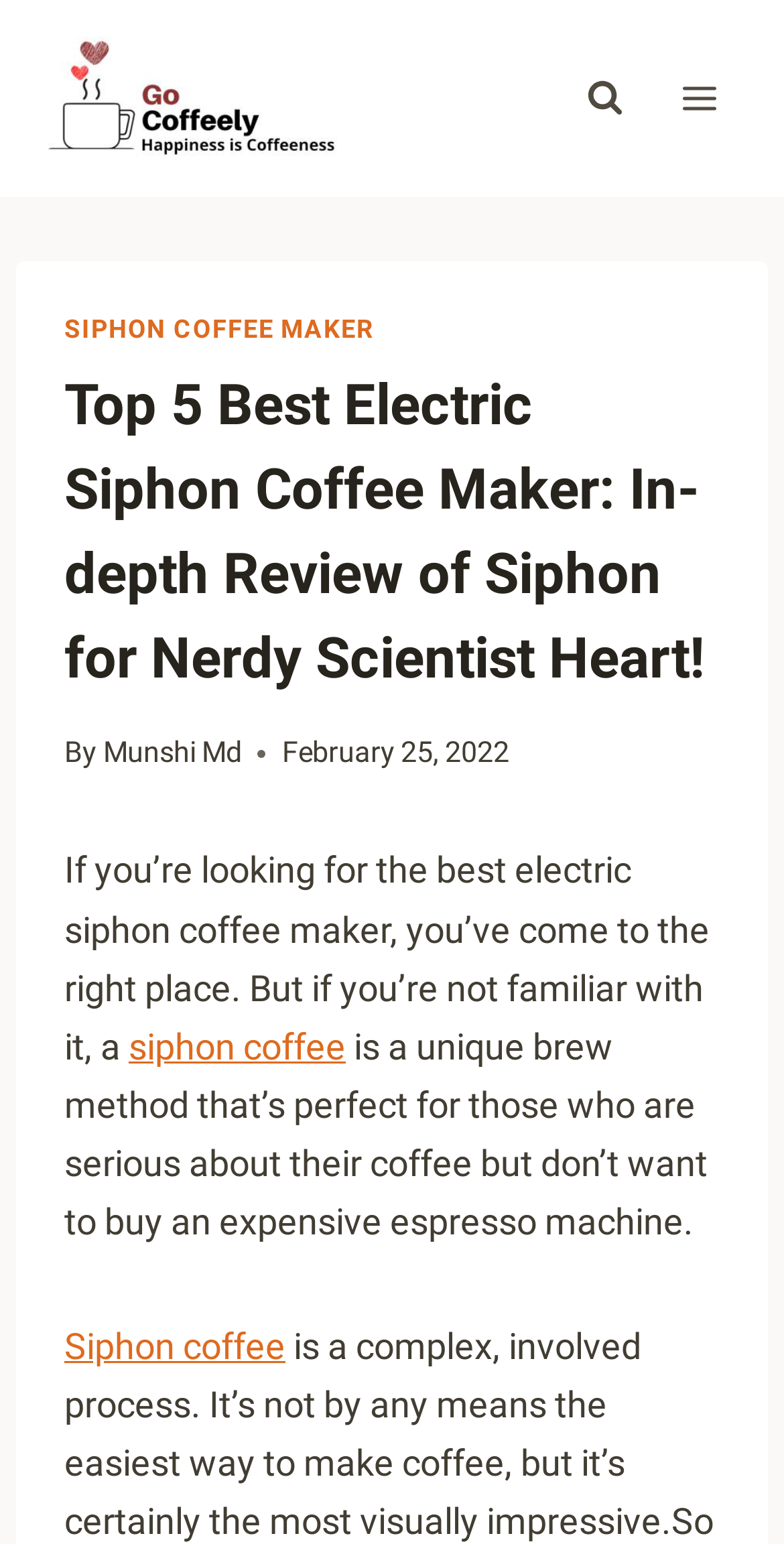Please specify the bounding box coordinates of the clickable region necessary for completing the following instruction: "Click GoCoffeely logo". The coordinates must consist of four float numbers between 0 and 1, i.e., [left, top, right, bottom].

[0.062, 0.015, 0.446, 0.113]